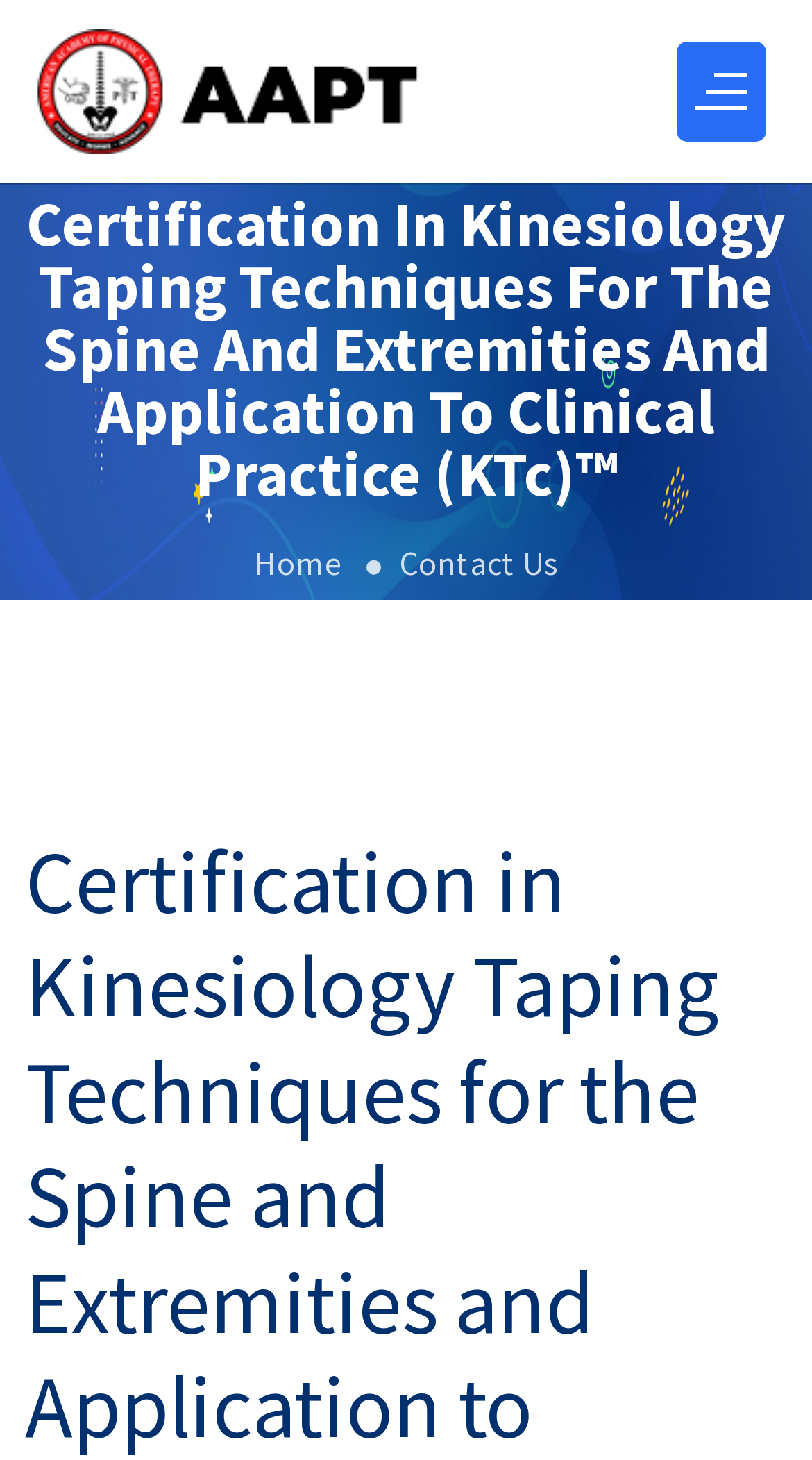What is the purpose of the breadcrumbs image?
Based on the image, answer the question with a single word or brief phrase.

Navigation